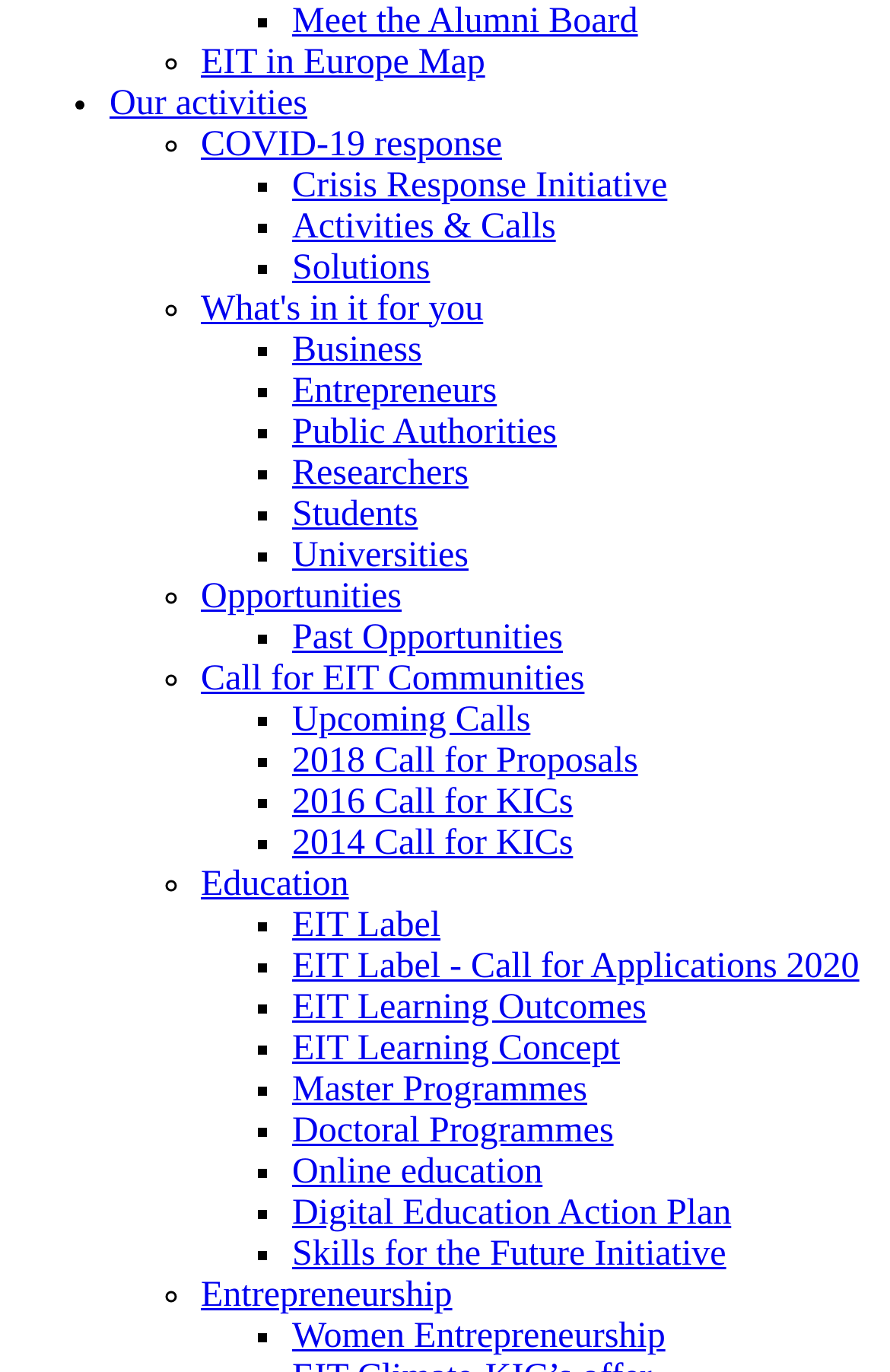Please find and report the bounding box coordinates of the element to click in order to perform the following action: "visit Joe Linton's page". The coordinates should be expressed as four float numbers between 0 and 1, in the format [left, top, right, bottom].

None